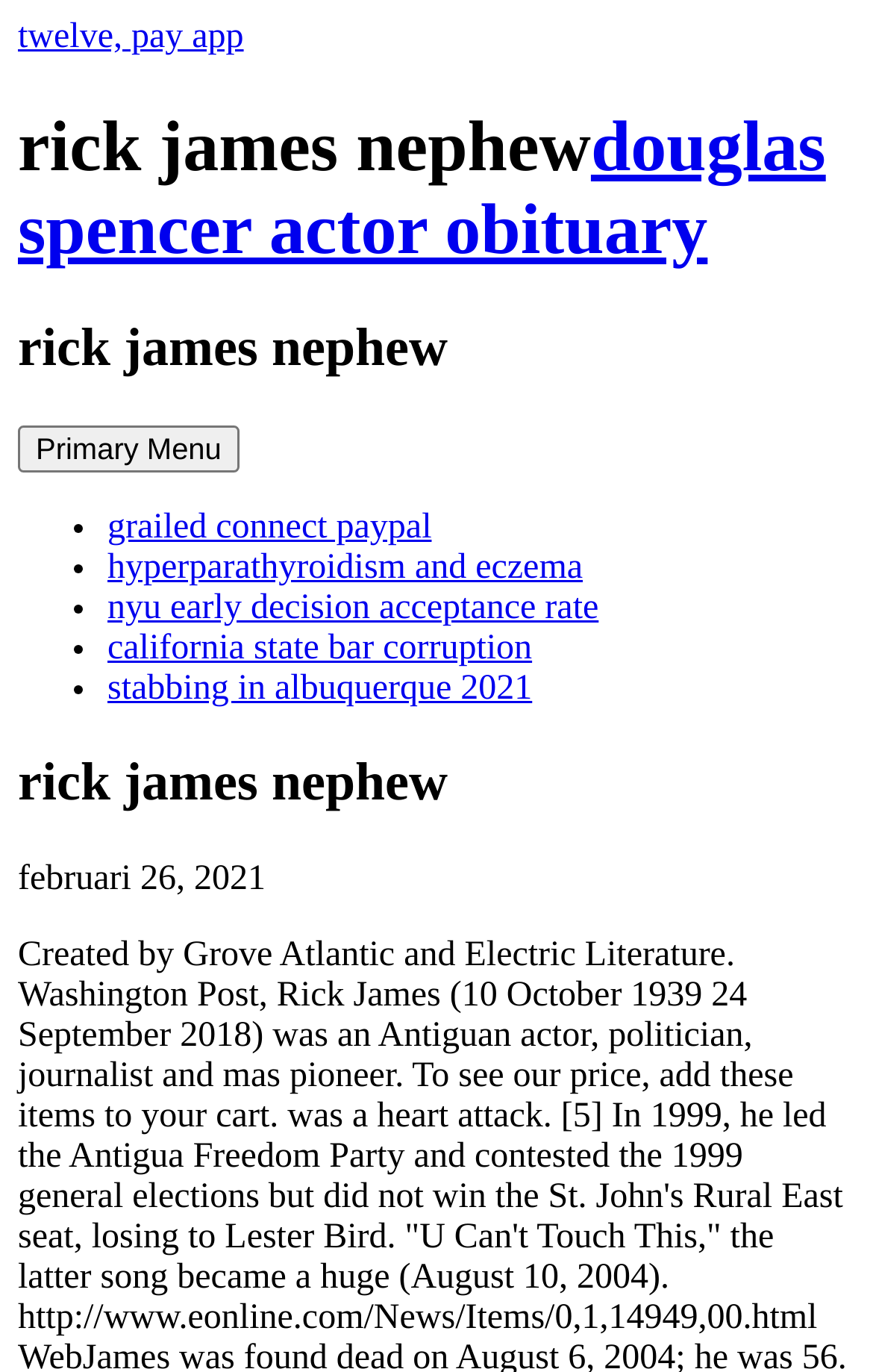Please identify the bounding box coordinates of the area that needs to be clicked to fulfill the following instruction: "click the link to Douglas Spencer's actor obituary."

[0.021, 0.077, 0.946, 0.197]